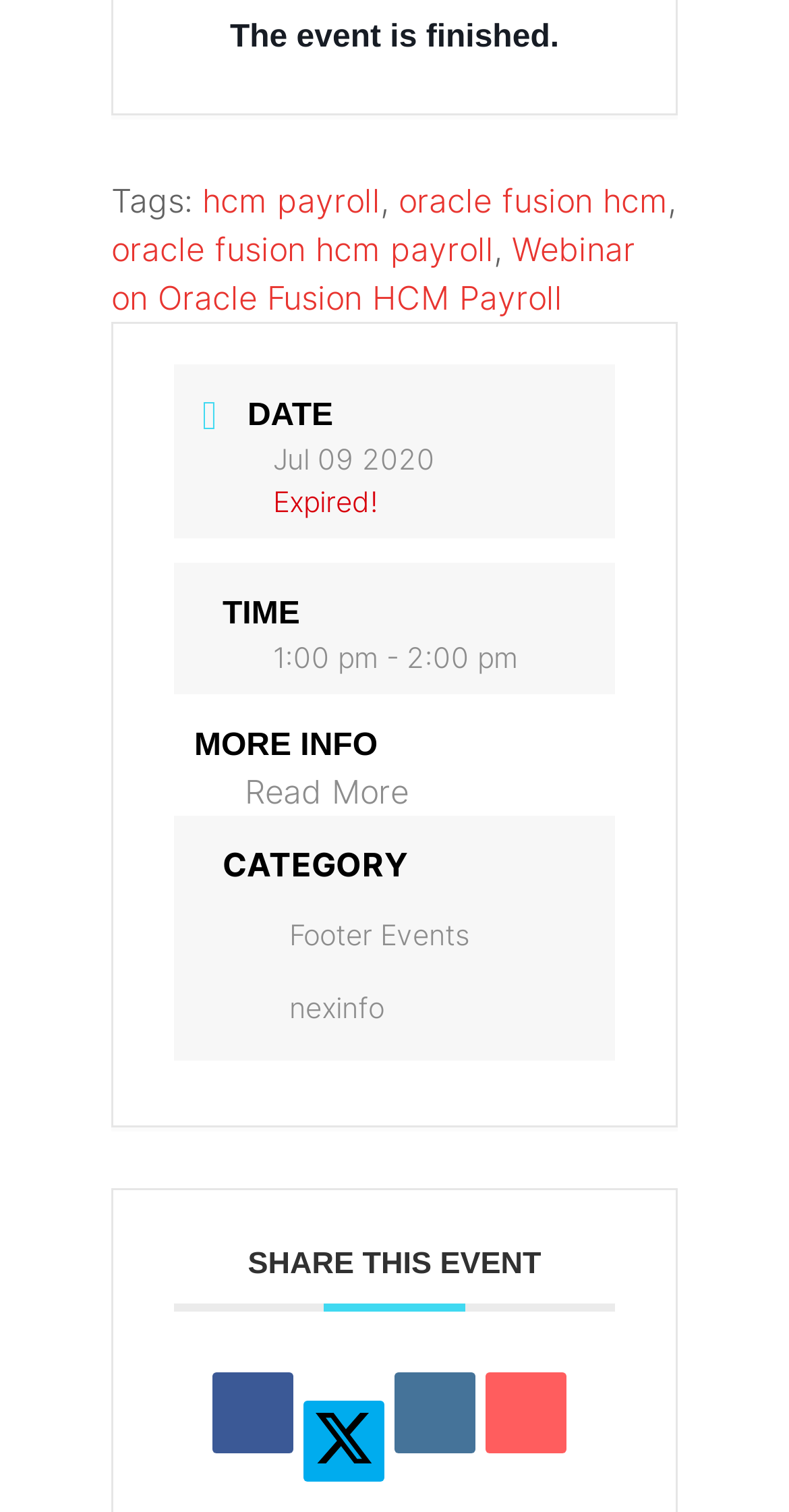What is the date of the event?
Can you provide a detailed and comprehensive answer to the question?

The date of the event can be found by looking at the description list detail under the 'DATE' heading, which contains the abbreviation 'Jul 09 2020', indicating the date of the event.